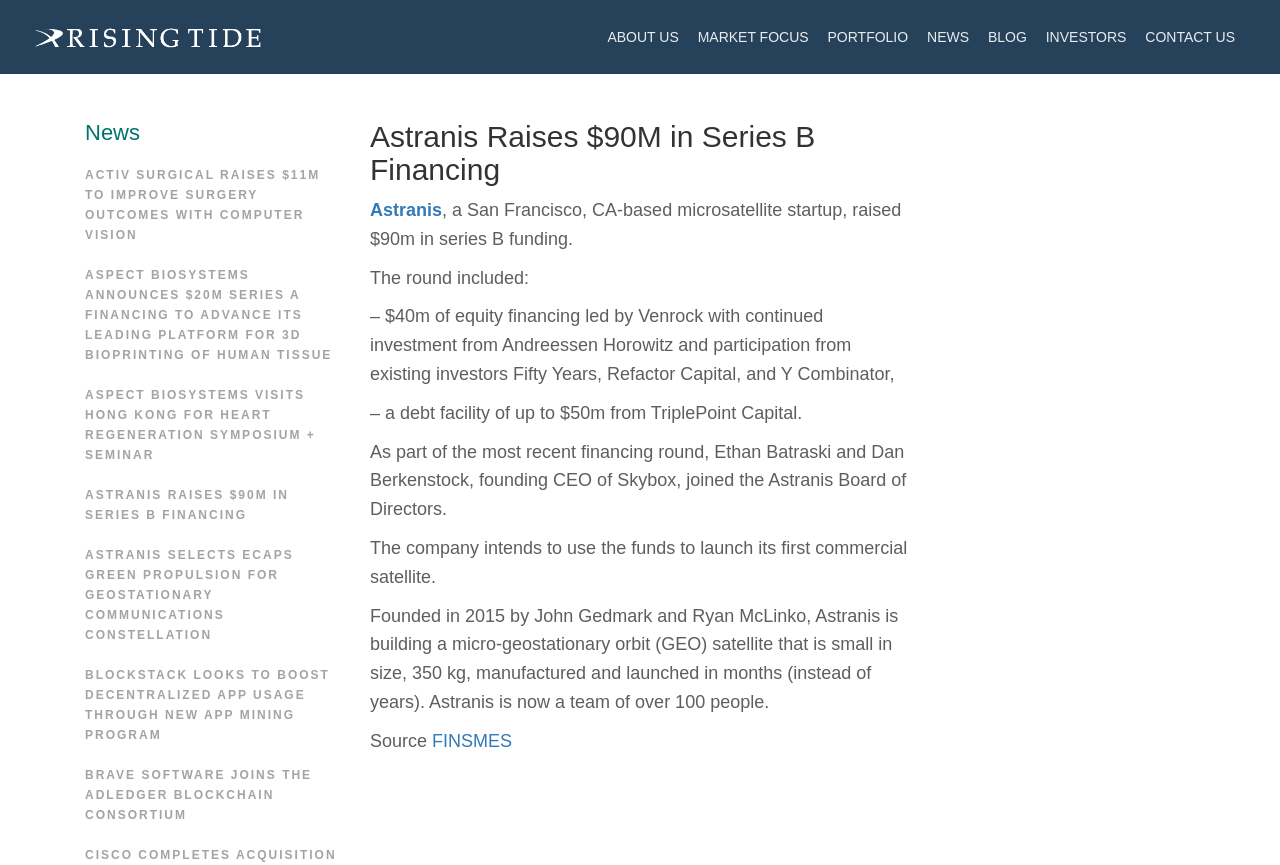Provide your answer in a single word or phrase: 
Who are the founders of Astranis?

John Gedmark and Ryan McLinko